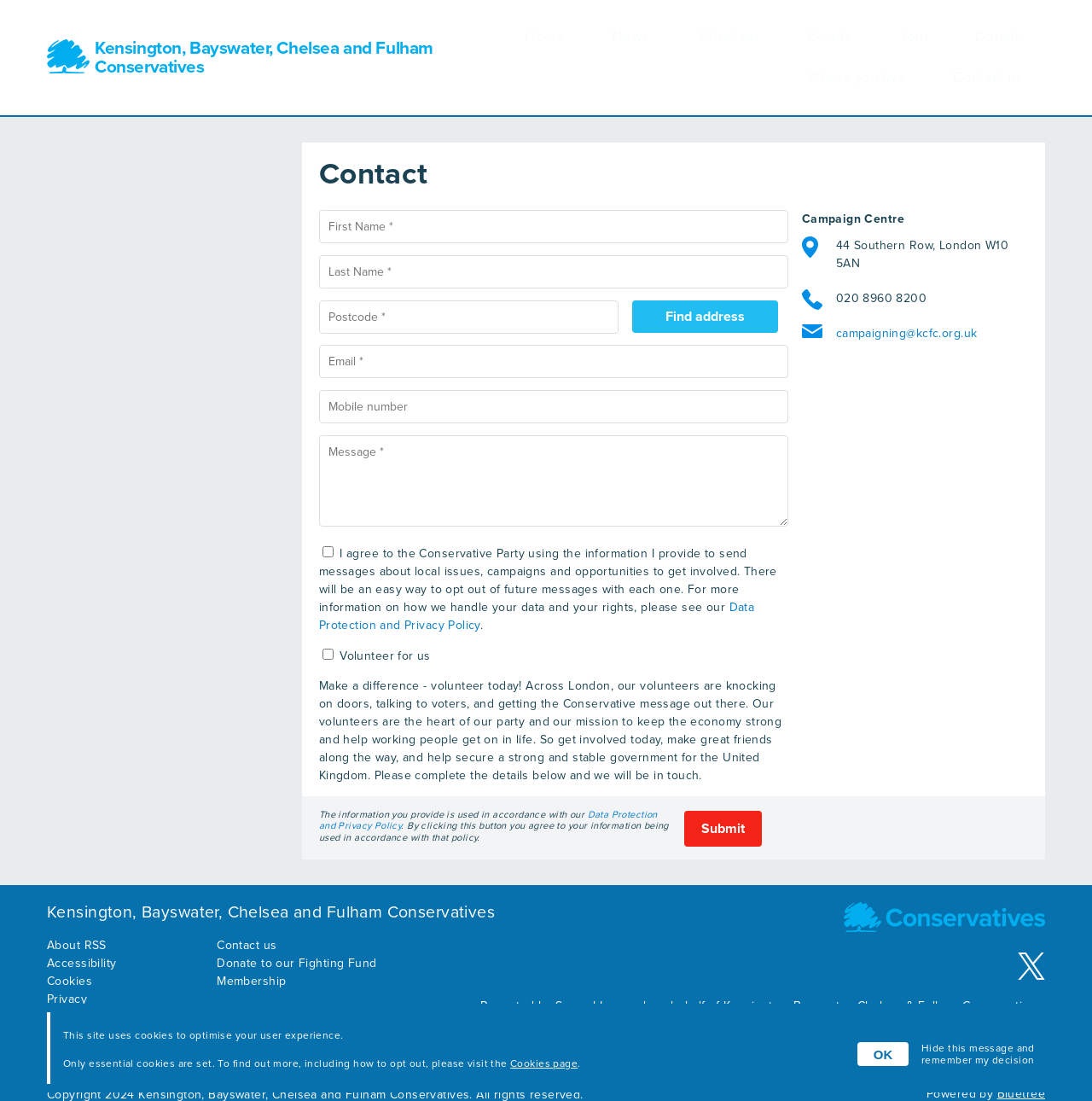What is the logo icon of Kensington, Bayswater, Chelsea and Fulham Conservatives?
Based on the screenshot, provide a one-word or short-phrase response.

Logo icon